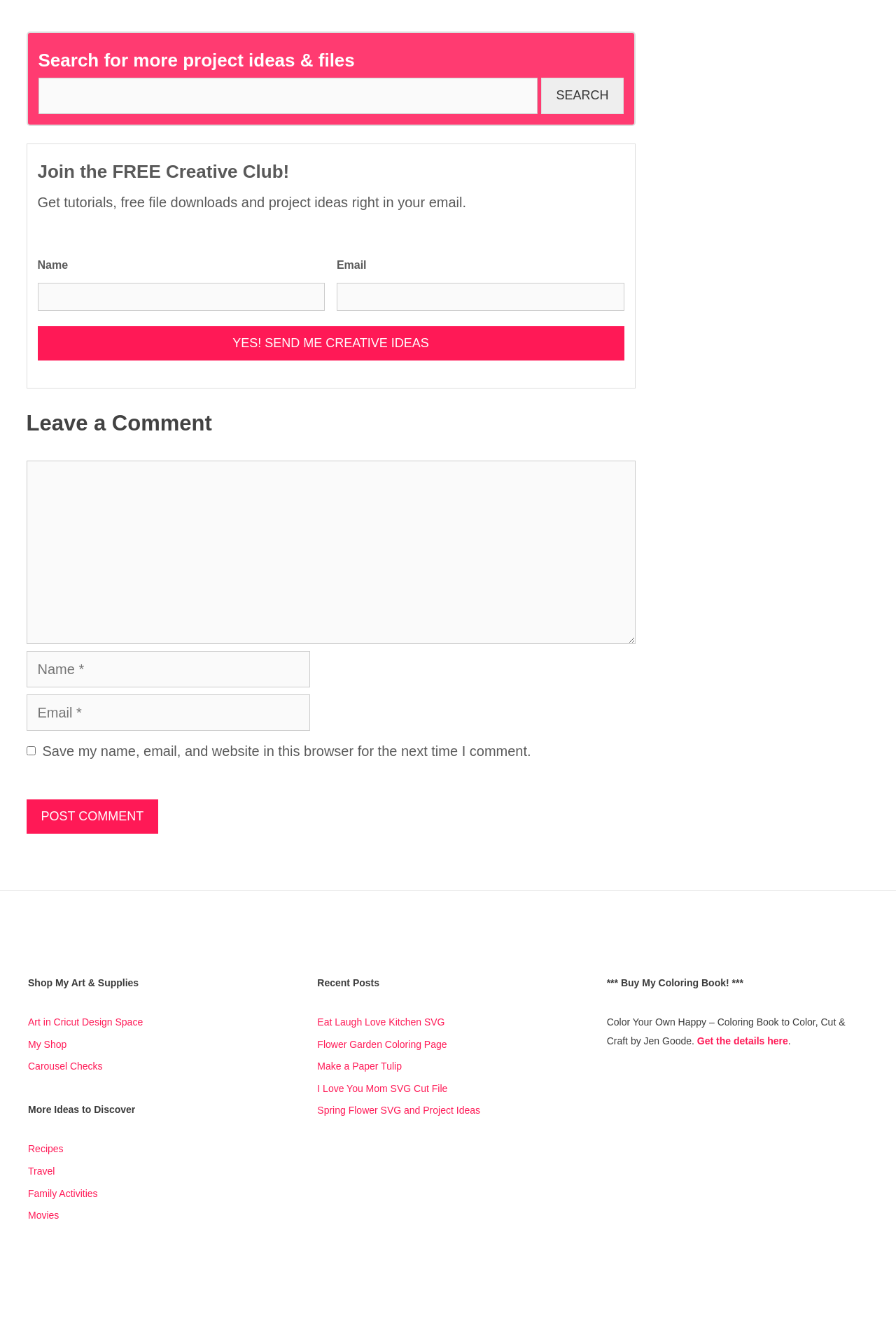Use a single word or phrase to answer the question: 
What is the purpose of the search box?

Search project ideas & files